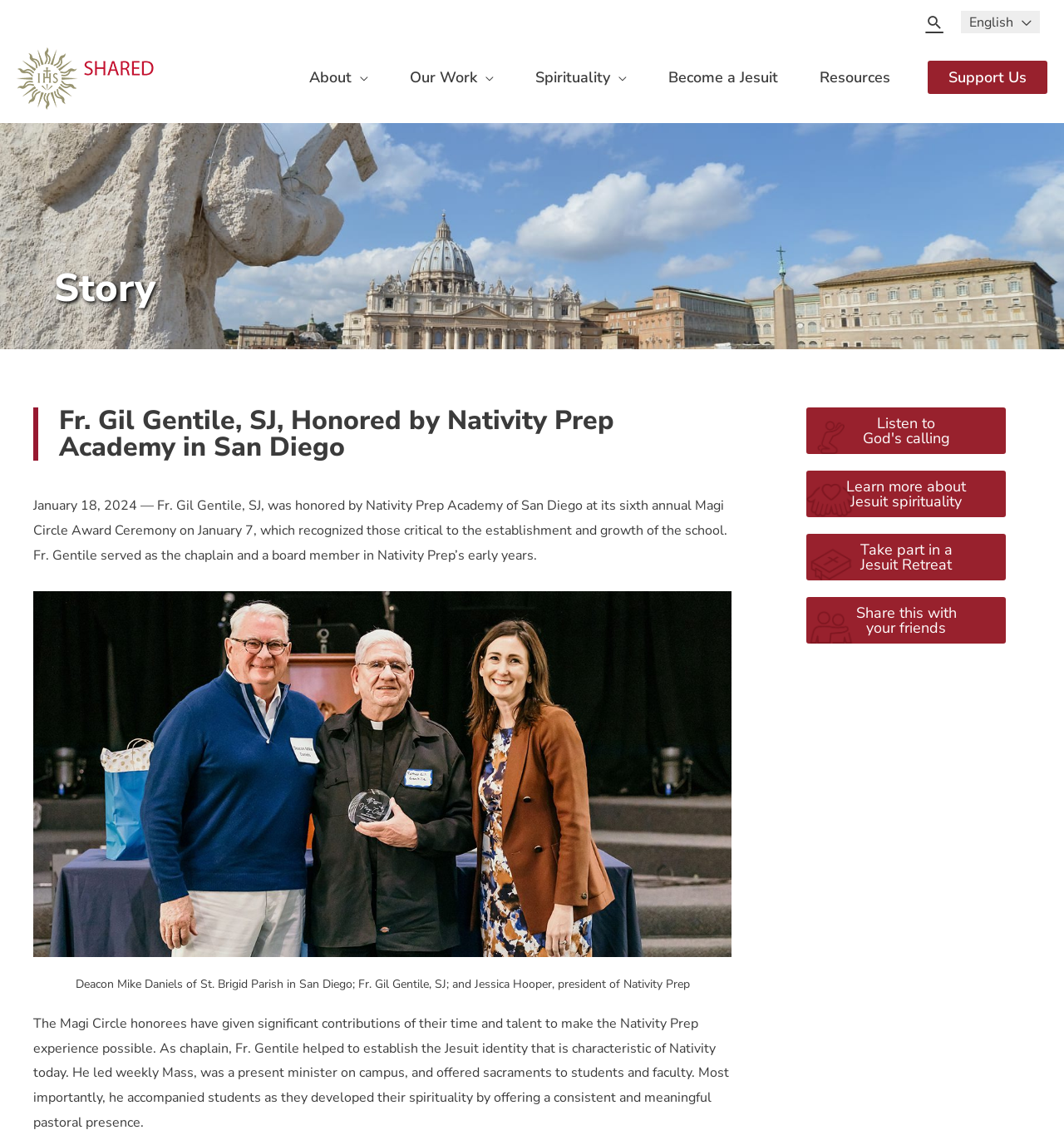Provide your answer to the question using just one word or phrase: What is the name of the president of Nativity Prep?

Jessica Hooper